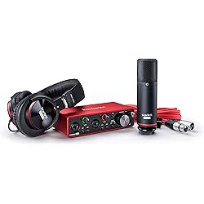Give a detailed account of the visual elements in the image.

The image showcases the Focusrite Scarlett 2i2 Studio 3rd Gen USB Audio Interface Bundle, designed for aspiring songwriters and musicians. This versatile kit includes a high-quality condenser microphone, capable of capturing vocals with clarity, and a pair of professional-grade headphones for precise monitoring. The sleek red audio interface features essential controls such as gain knobs, a headphone output, and connectivity options that make it ideal for both recording and streaming purposes. This bundle is perfect for anyone looking to elevate their audio recording setup, whether for music production, streaming, or podcasting. The aesthetic appeal of the equipment, combined with its functionality, makes it an attractive choice for audio professionals and hobbyists alike.